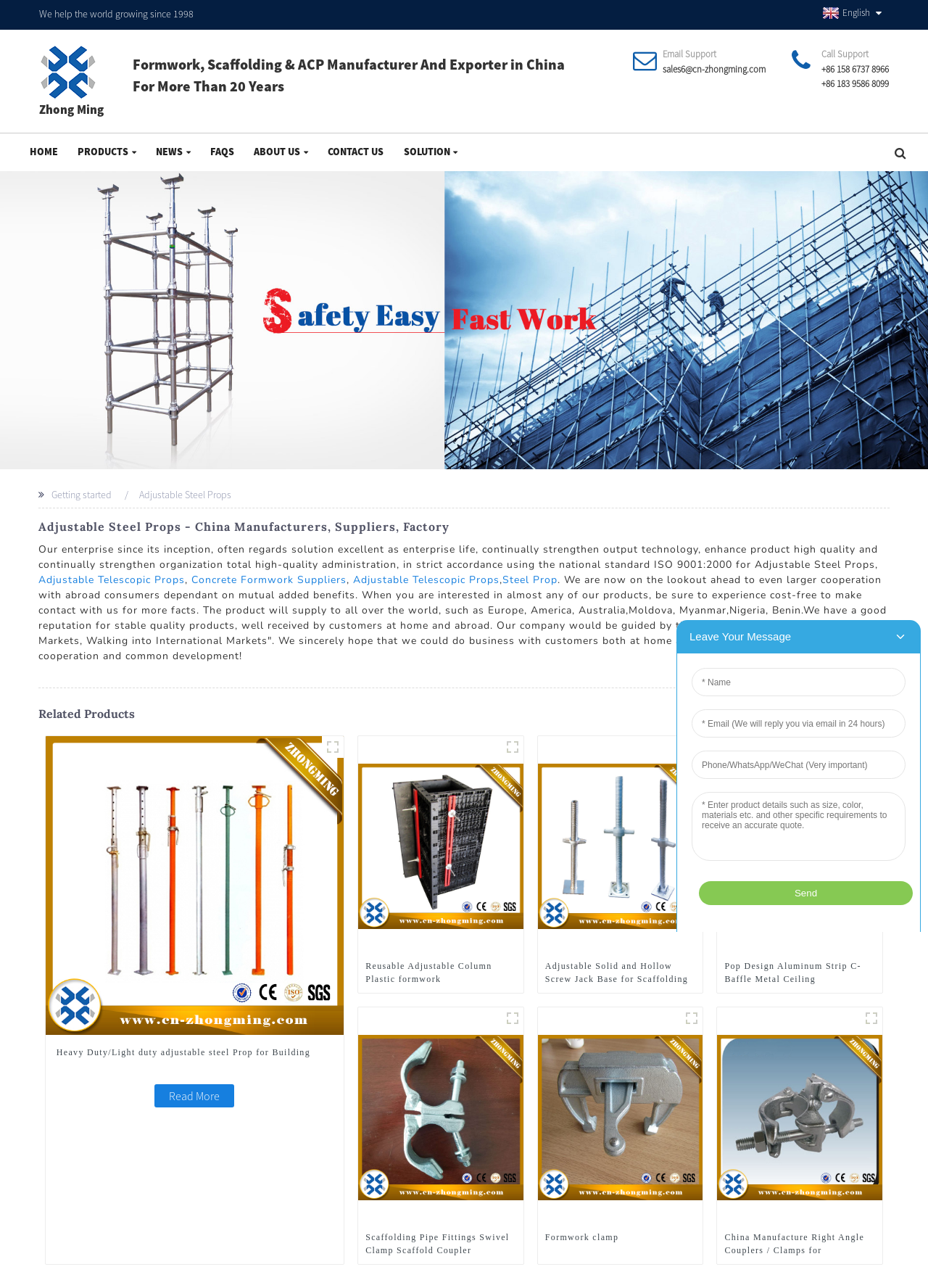Could you find the bounding box coordinates of the clickable area to complete this instruction: "Check the 'HOME' page"?

[0.021, 0.103, 0.073, 0.132]